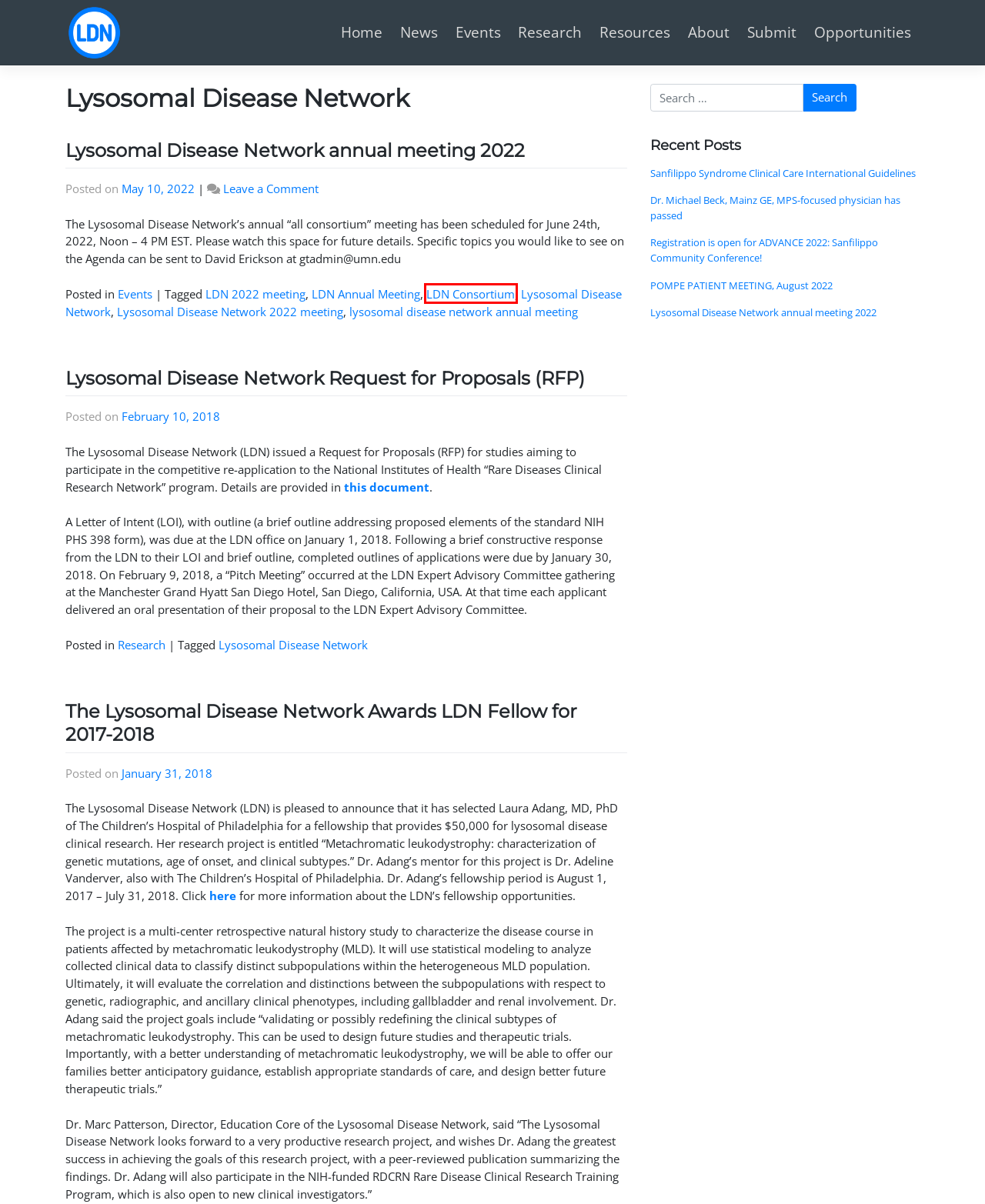Review the screenshot of a webpage containing a red bounding box around an element. Select the description that best matches the new webpage after clicking the highlighted element. The options are:
A. LDN Annual Meeting Archives - Lysosomal Disease Network
B. Research Archives - Lysosomal Disease Network
C. Lysosomal Disease Network annual meeting 2022 - Lysosomal Disease Network
D. Resources Archives - Lysosomal Disease Network
E. Events Archives - Lysosomal Disease Network
F. LDN Consortium Archives - Lysosomal Disease Network
G. lysosomal disease network annual meeting Archives - Lysosomal Disease Network
H. Dr. Michael Beck, Mainz GE, MPS-focused physician has passed - Lysosomal Disease Network

F